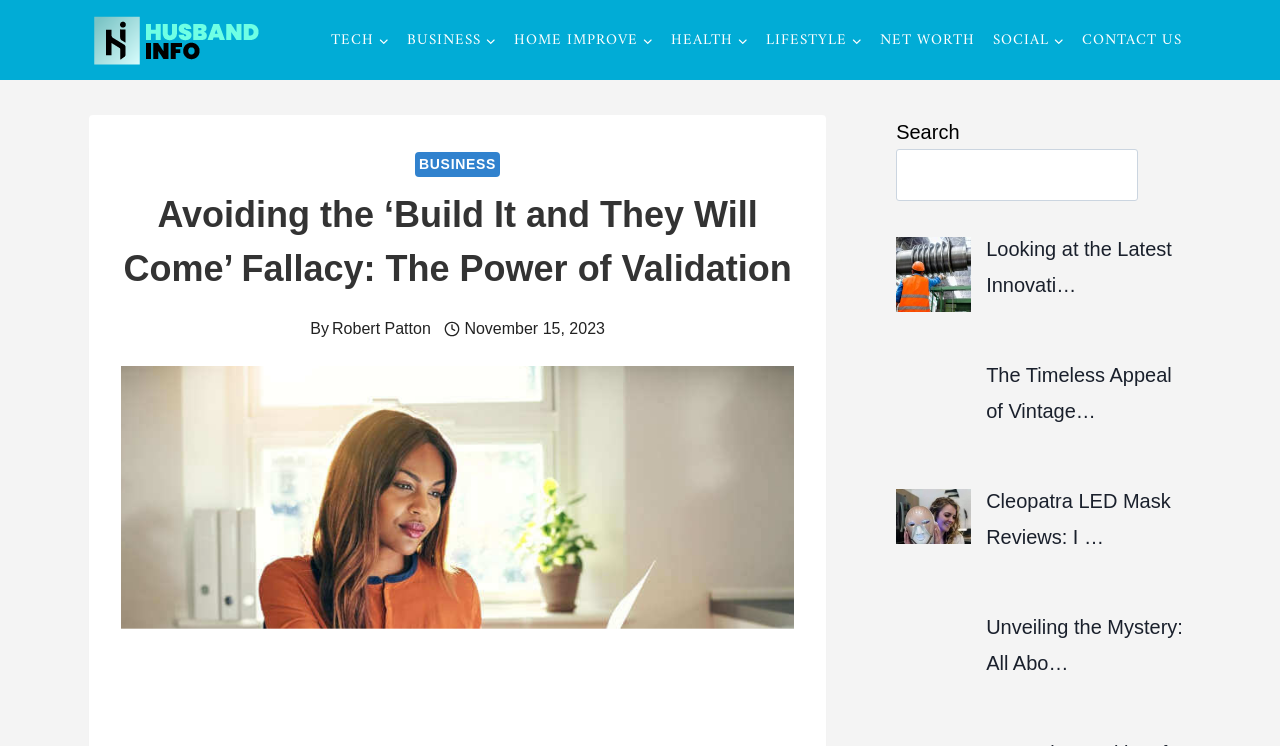Identify the webpage's primary heading and generate its text.

Avoiding the ‘Build It and They Will Come’ Fallacy: The Power of Validation